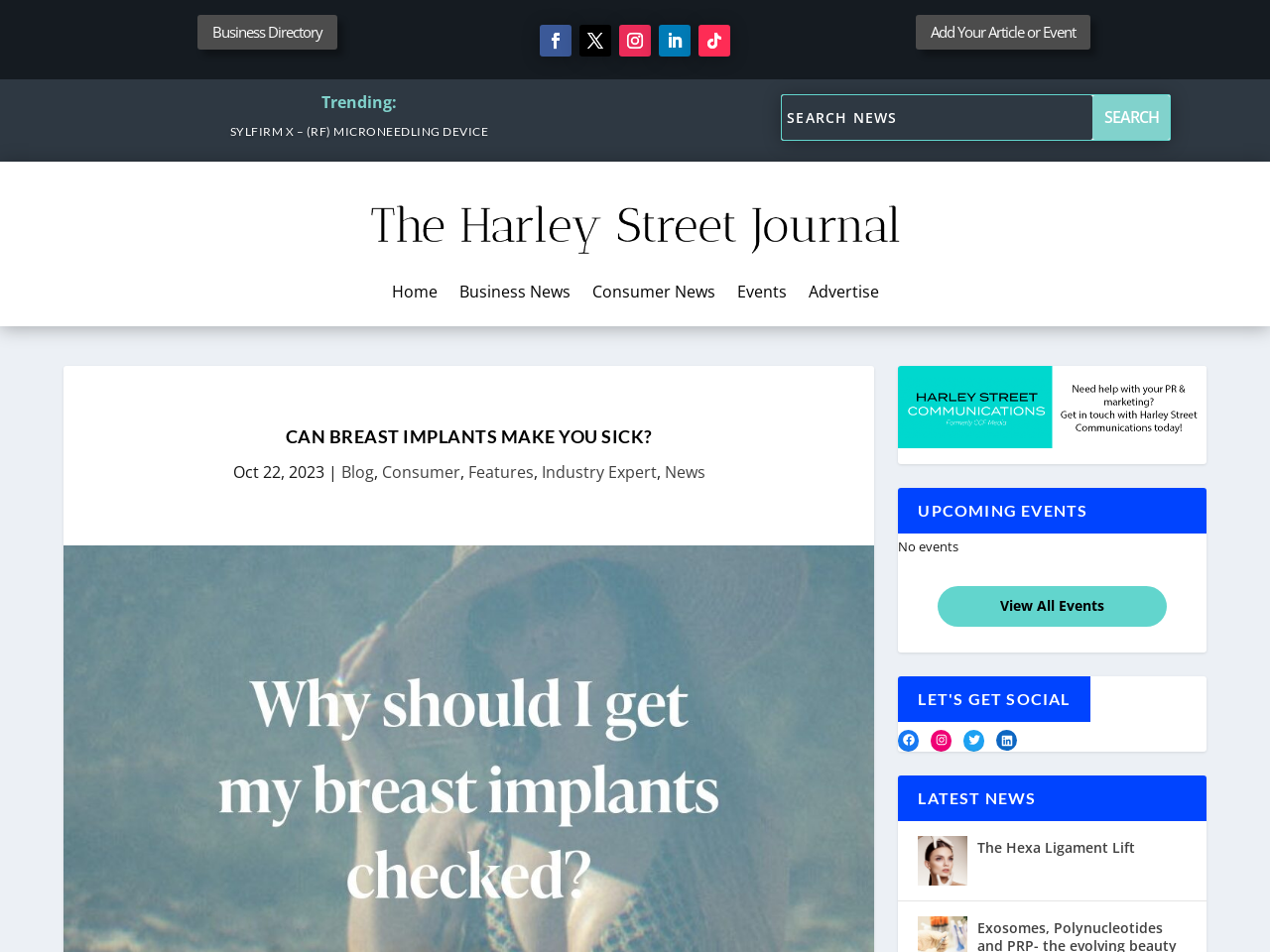Using the element description provided, determine the bounding box coordinates in the format (top-left x, top-left y, bottom-right x, bottom-right y). Ensure that all values are floating point numbers between 0 and 1. Element description: alt="Ad harley street communications"

[0.707, 0.446, 0.95, 0.466]